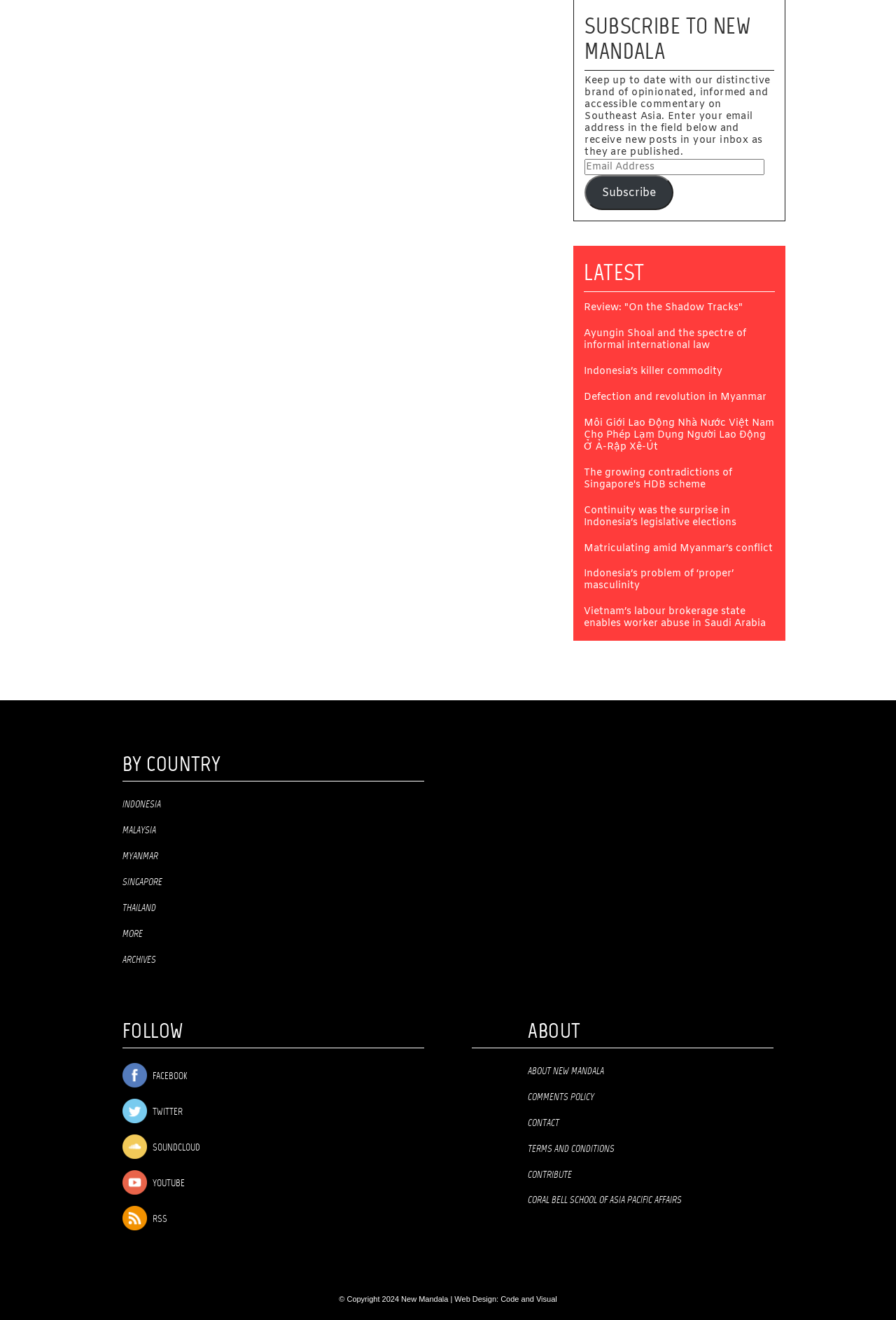Locate the bounding box coordinates of the UI element described by: "Thailand". The bounding box coordinates should consist of four float numbers between 0 and 1, i.e., [left, top, right, bottom].

[0.137, 0.684, 0.473, 0.693]